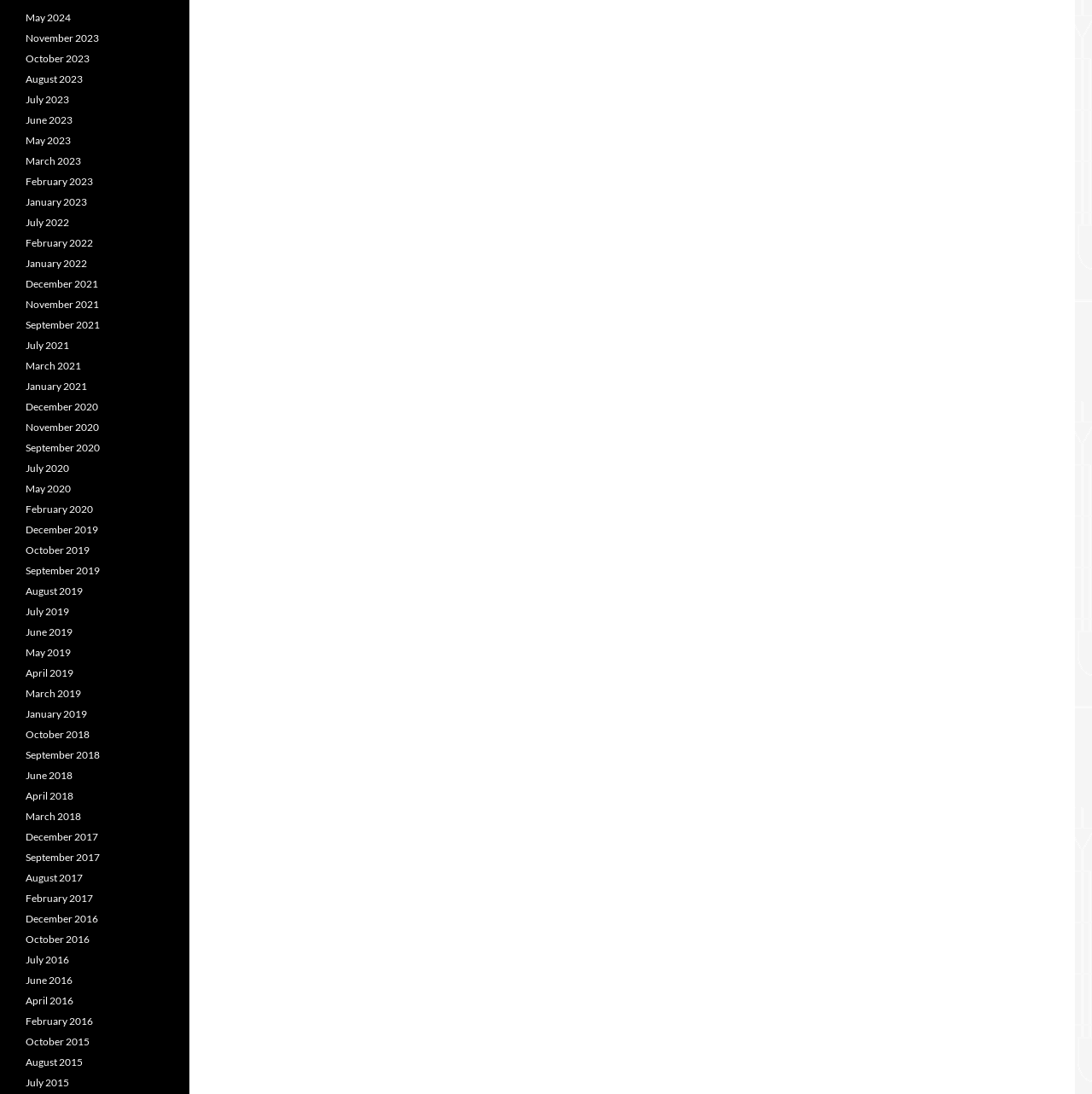What is the most recent month listed?
Look at the image and respond with a one-word or short phrase answer.

May 2024